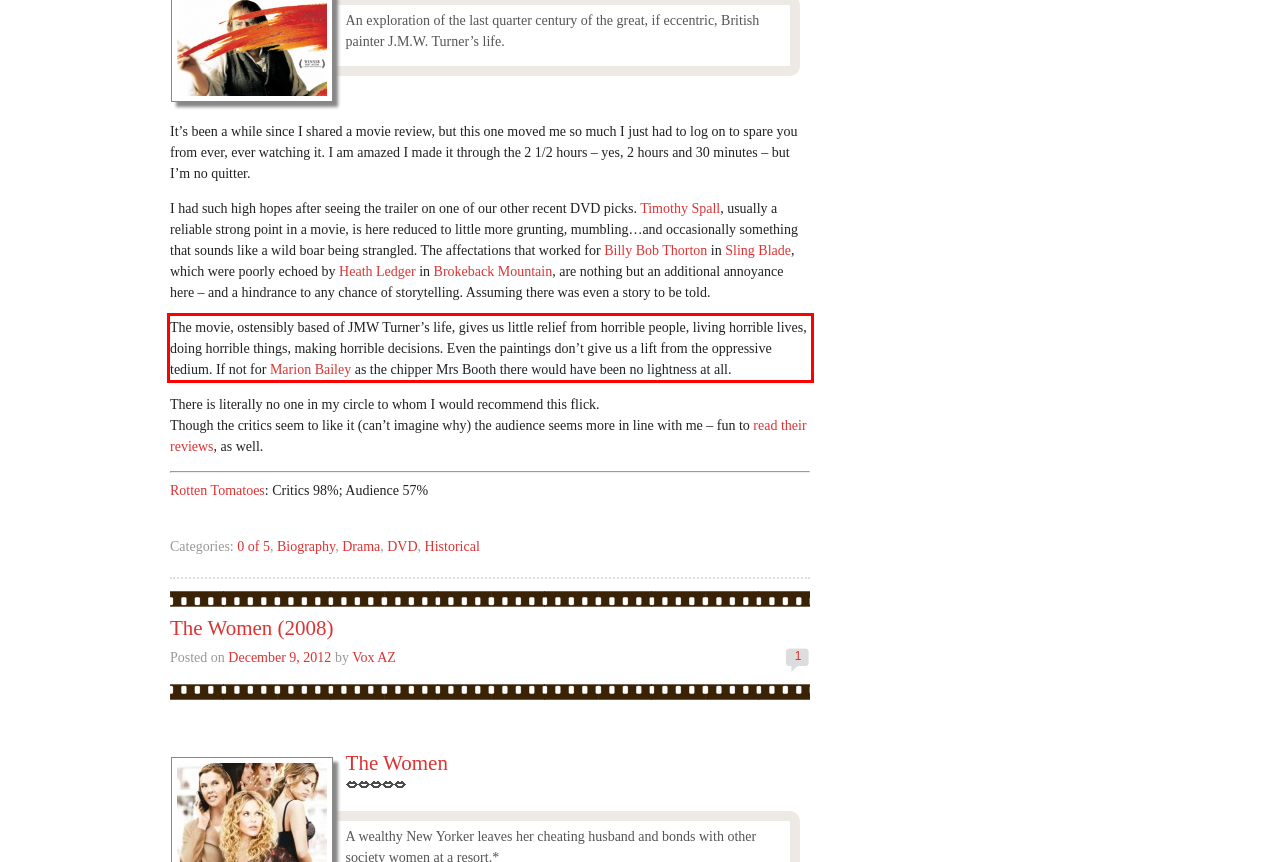Extract and provide the text found inside the red rectangle in the screenshot of the webpage.

The movie, ostensibly based of JMW Turner’s life, gives us little relief from horrible people, living horrible lives, doing horrible things, making horrible decisions. Even the paintings don’t give us a lift from the oppressive tedium. If not for Marion Bailey as the chipper Mrs Booth there would have been no lightness at all.